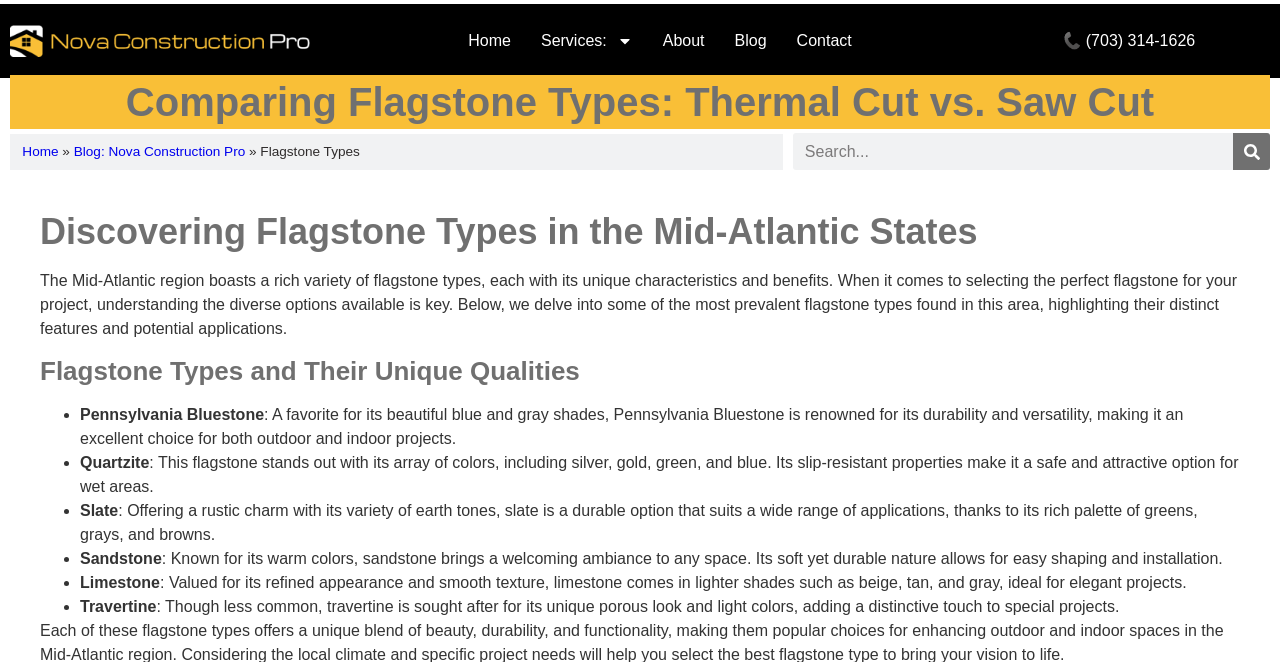What is the purpose of the search box?
Using the image, respond with a single word or phrase.

To search the website